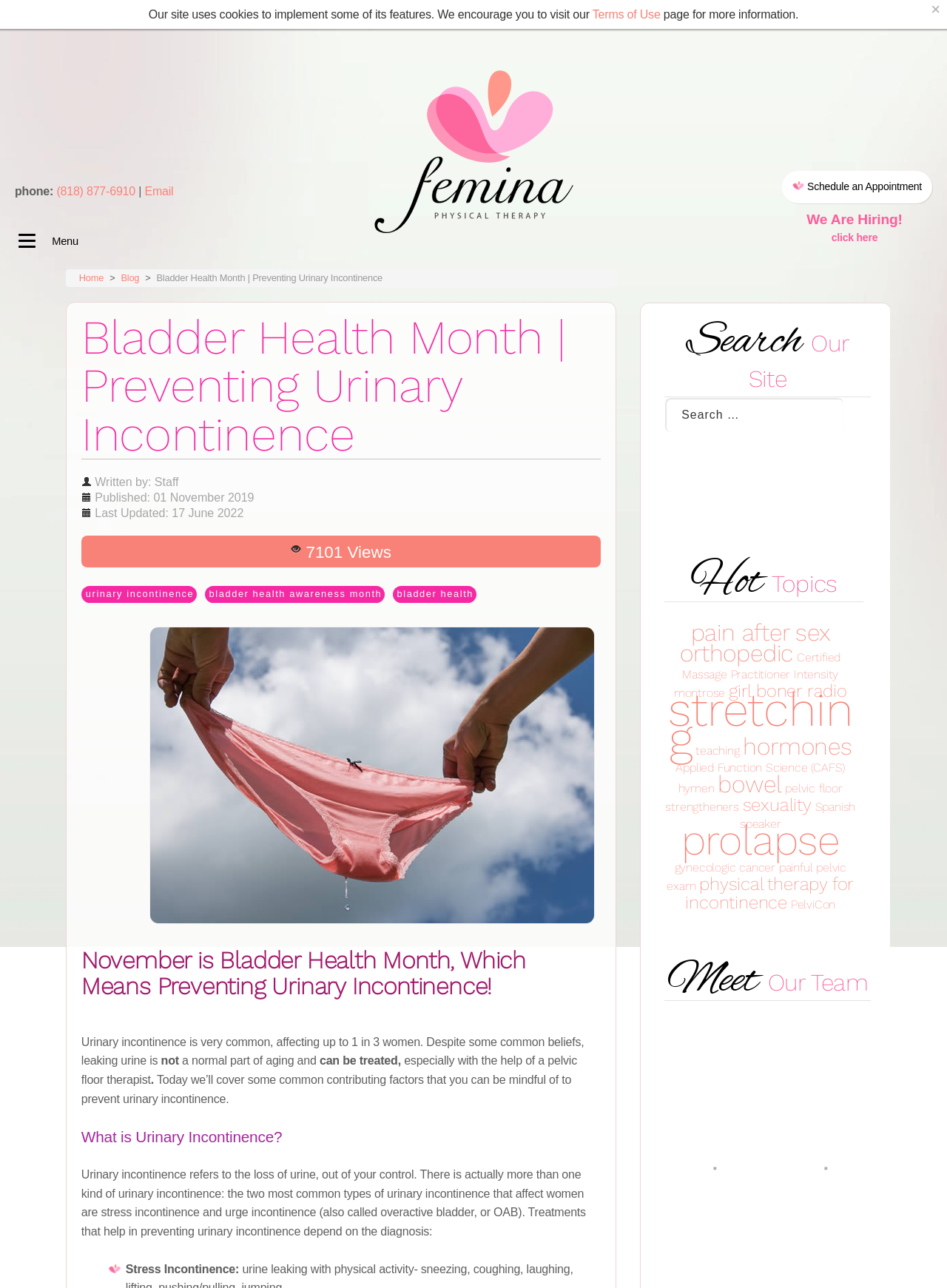How many links are there in the navigation menu?
Please use the visual content to give a single word or phrase answer.

11